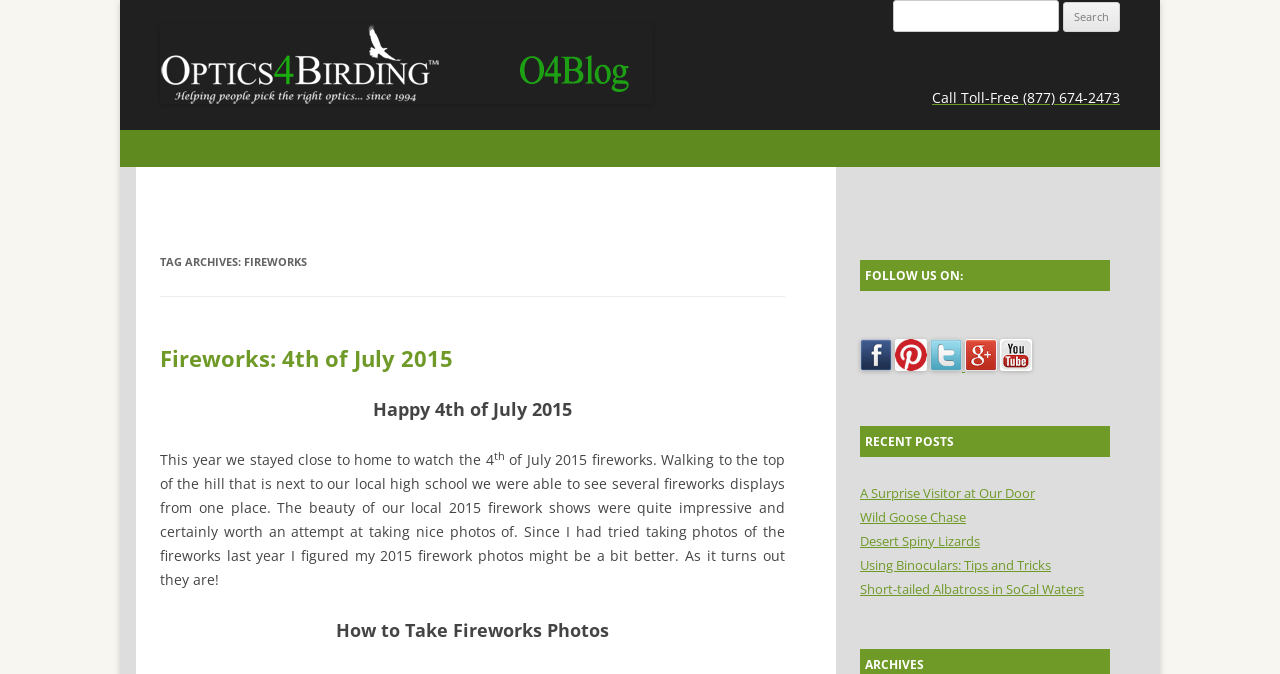Identify the bounding box coordinates for the UI element described as: "alt="DreamHost"". The coordinates should be provided as four floats between 0 and 1: [left, top, right, bottom].

None